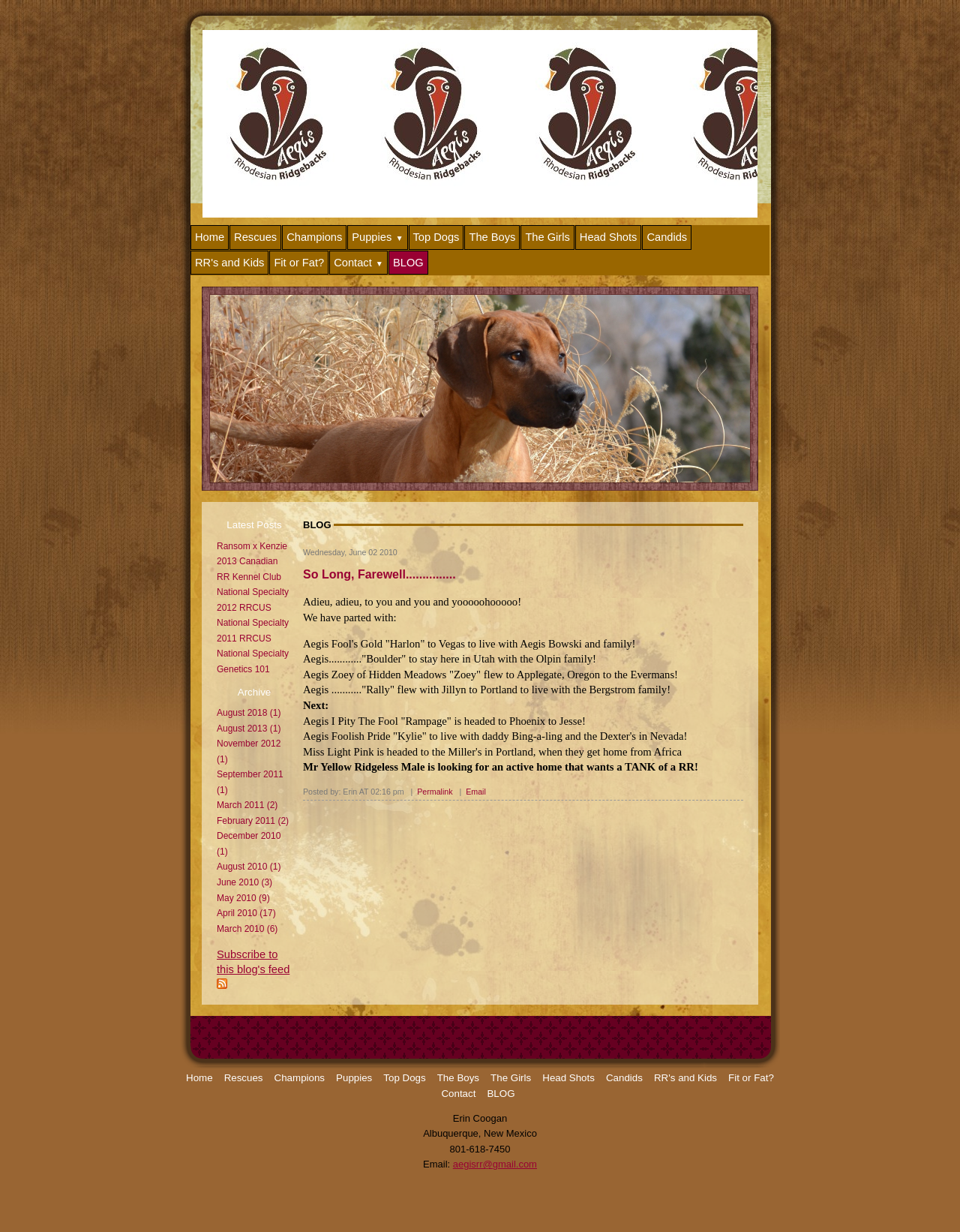Based on the provided description, "RR's and Kids", find the bounding box of the corresponding UI element in the screenshot.

[0.198, 0.203, 0.28, 0.223]